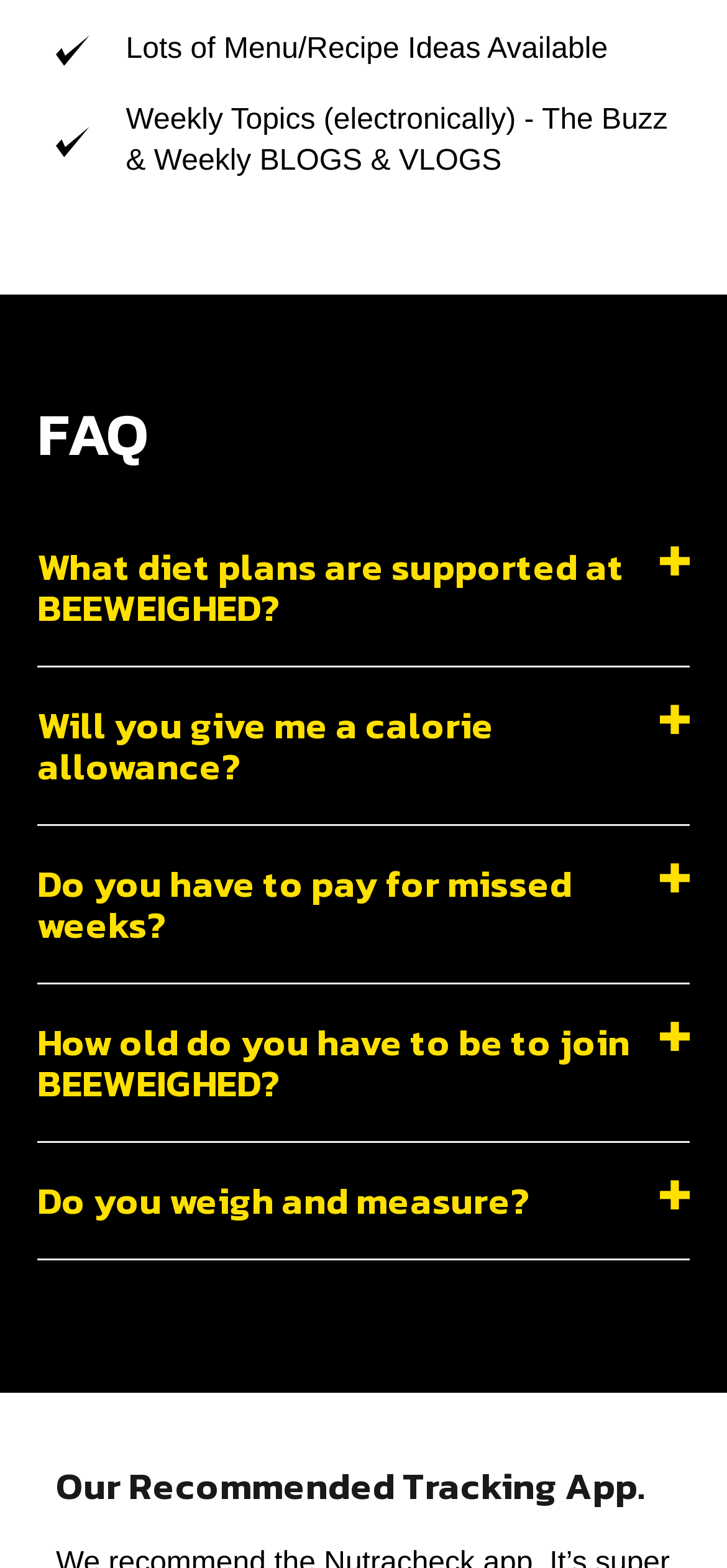Extract the bounding box coordinates for the UI element described by the text: "Do you weigh and measure?". The coordinates should be in the form of [left, top, right, bottom] with values between 0 and 1.

[0.051, 0.748, 0.731, 0.784]